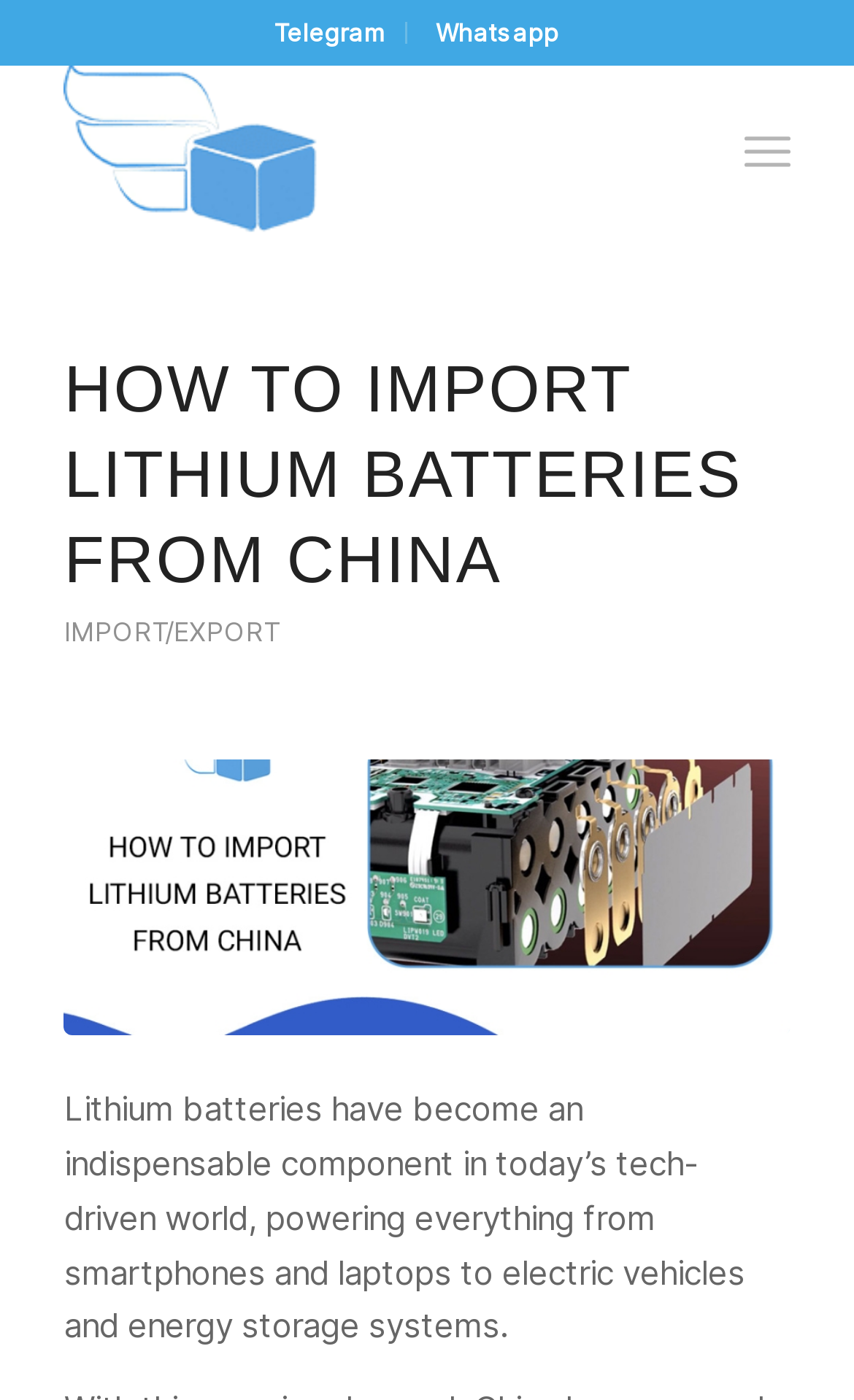Given the element description "aria-label="w-facebook"" in the screenshot, predict the bounding box coordinates of that UI element.

None